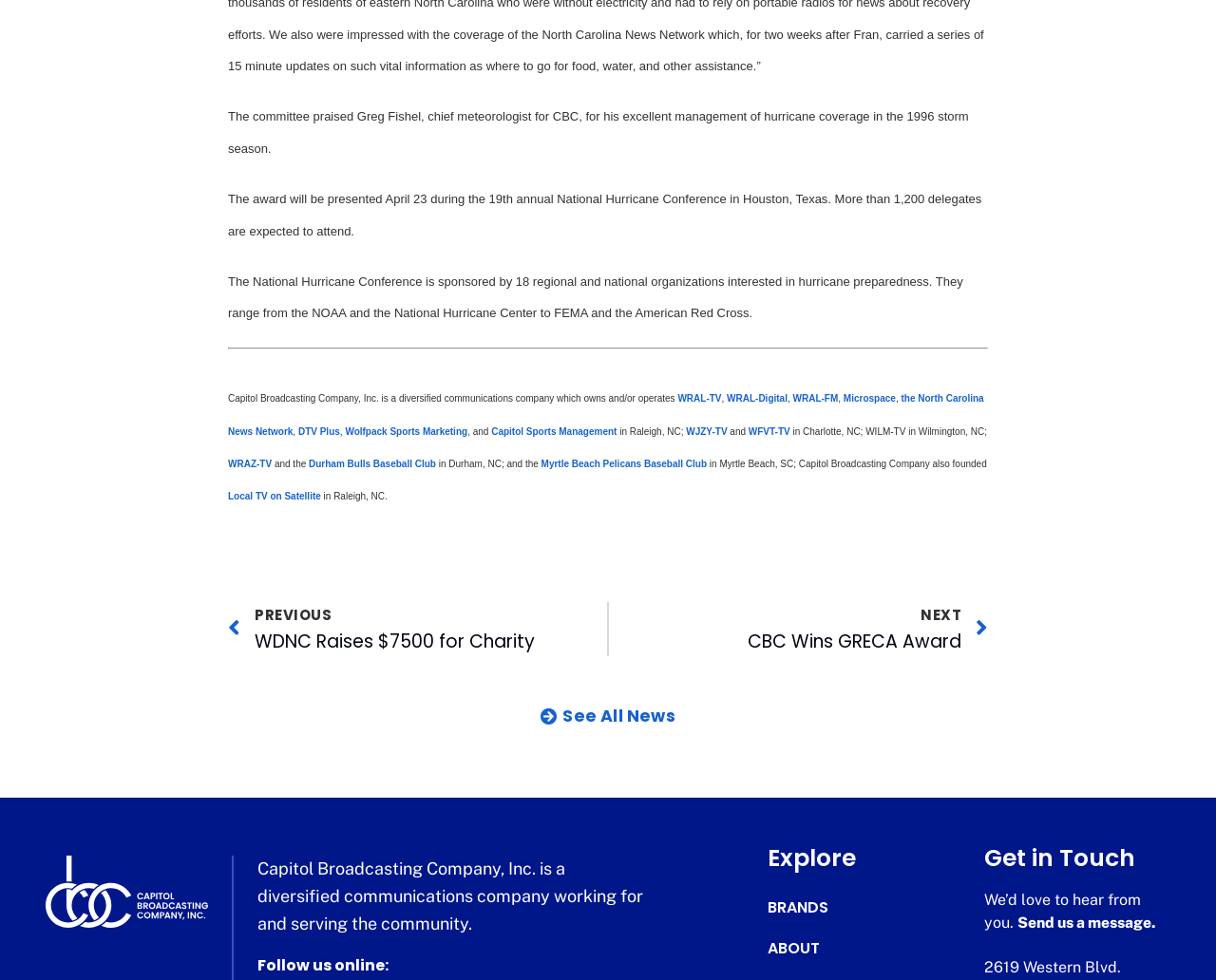Could you locate the bounding box coordinates for the section that should be clicked to accomplish this task: "Click on WRAL-TV".

[0.557, 0.4, 0.593, 0.411]